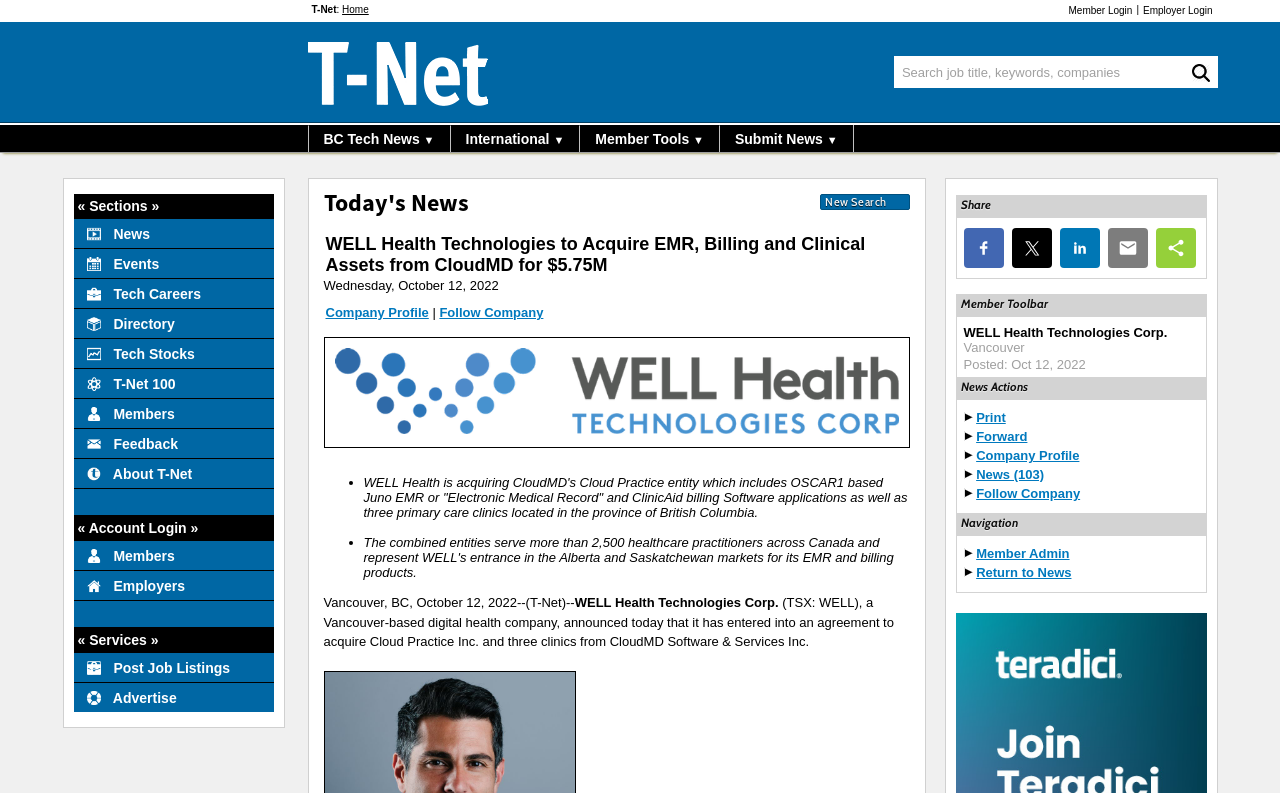What is the company acquiring EMR, Billing and Clinical Assets from?
Can you provide a detailed and comprehensive answer to the question?

Based on the webpage content, specifically the title 'WELL Health Technologies to Acquire EMR, Billing and Clinical Assets from CloudMD for $5.75M', we can infer that the company acquiring EMR, Billing and Clinical Assets is WELL Health Technologies, and it is acquiring from CloudMD.